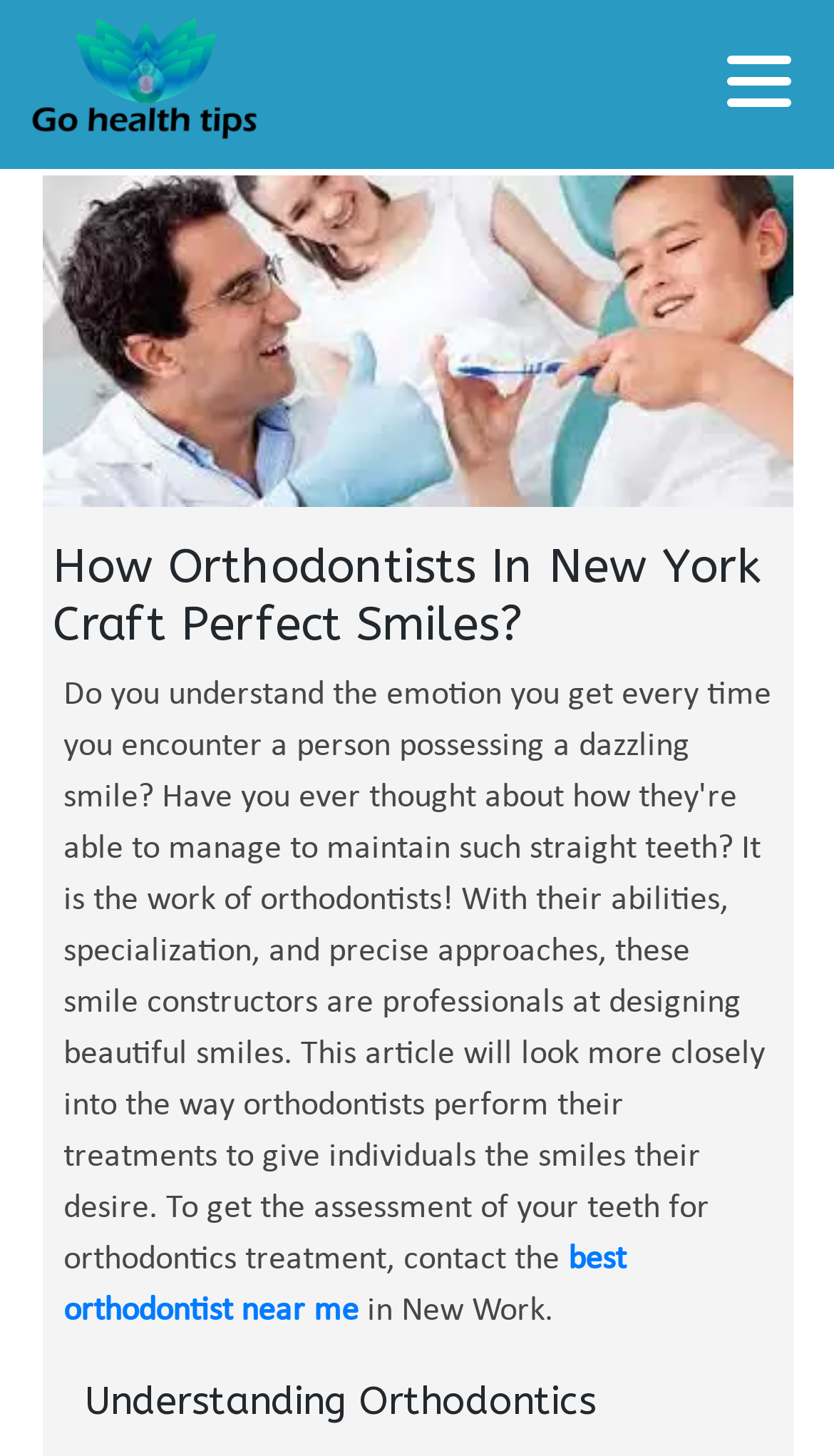Respond concisely with one word or phrase to the following query:
Is there an image on the webpage?

Yes